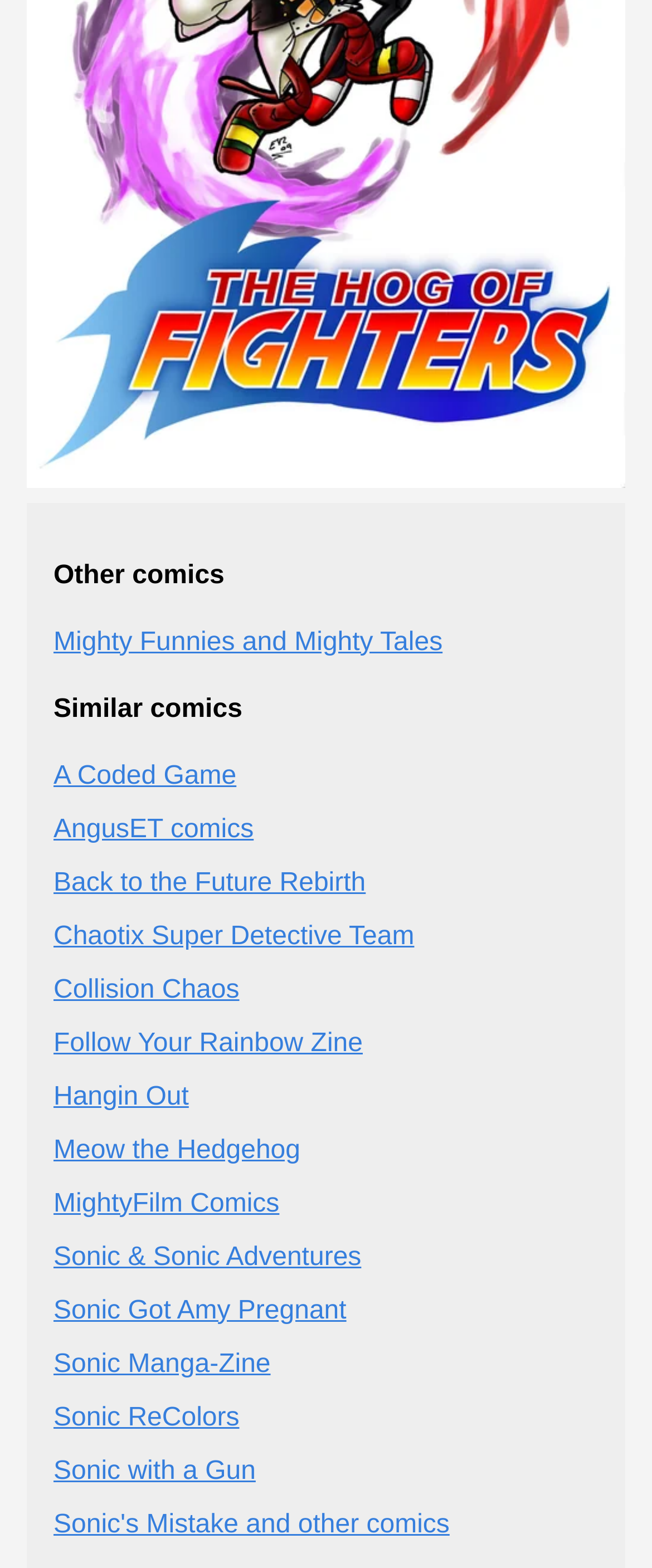Determine the bounding box coordinates of the section I need to click to execute the following instruction: "check out A Coded Game comic". Provide the coordinates as four float numbers between 0 and 1, i.e., [left, top, right, bottom].

[0.082, 0.486, 0.363, 0.504]